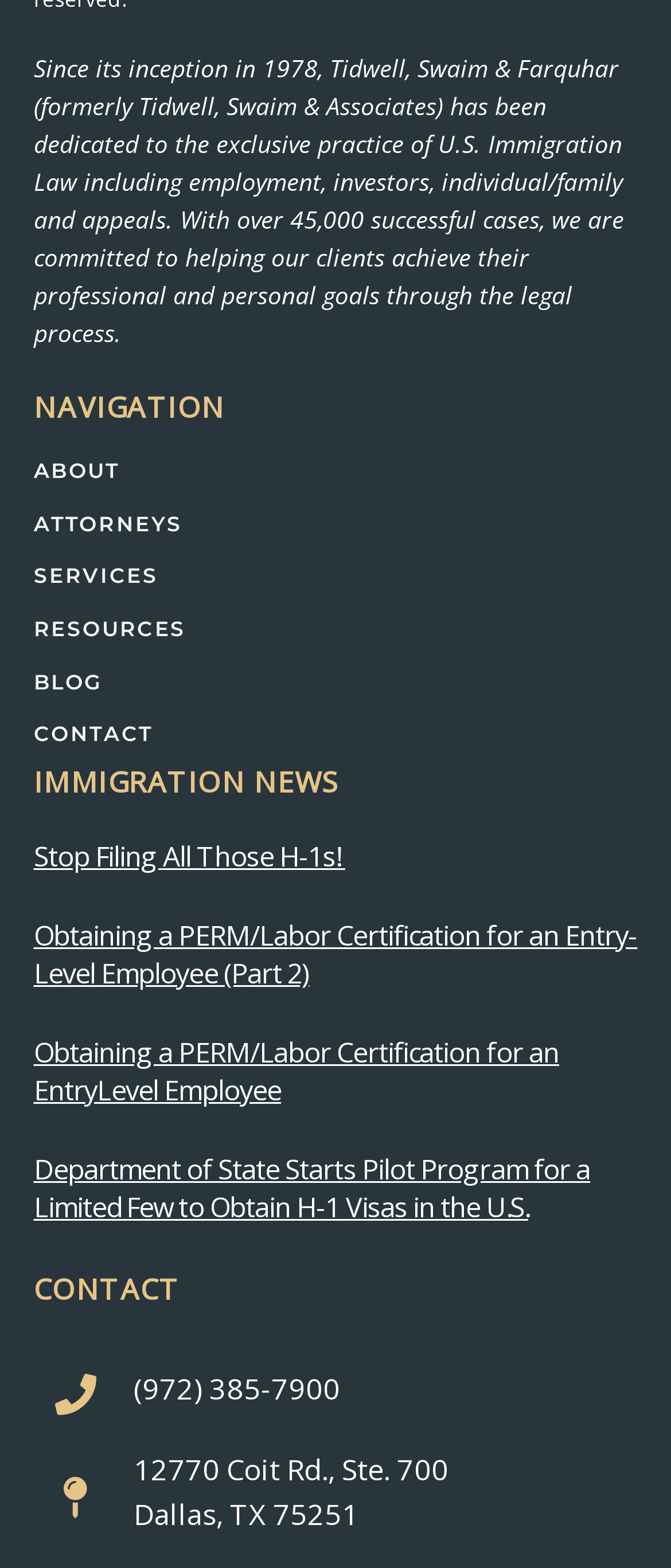What is the address of Tidwell, Swaim & Farquhar?
Answer with a single word or phrase by referring to the visual content.

12770 Coit Rd., Ste. 700 Dallas, TX 75251